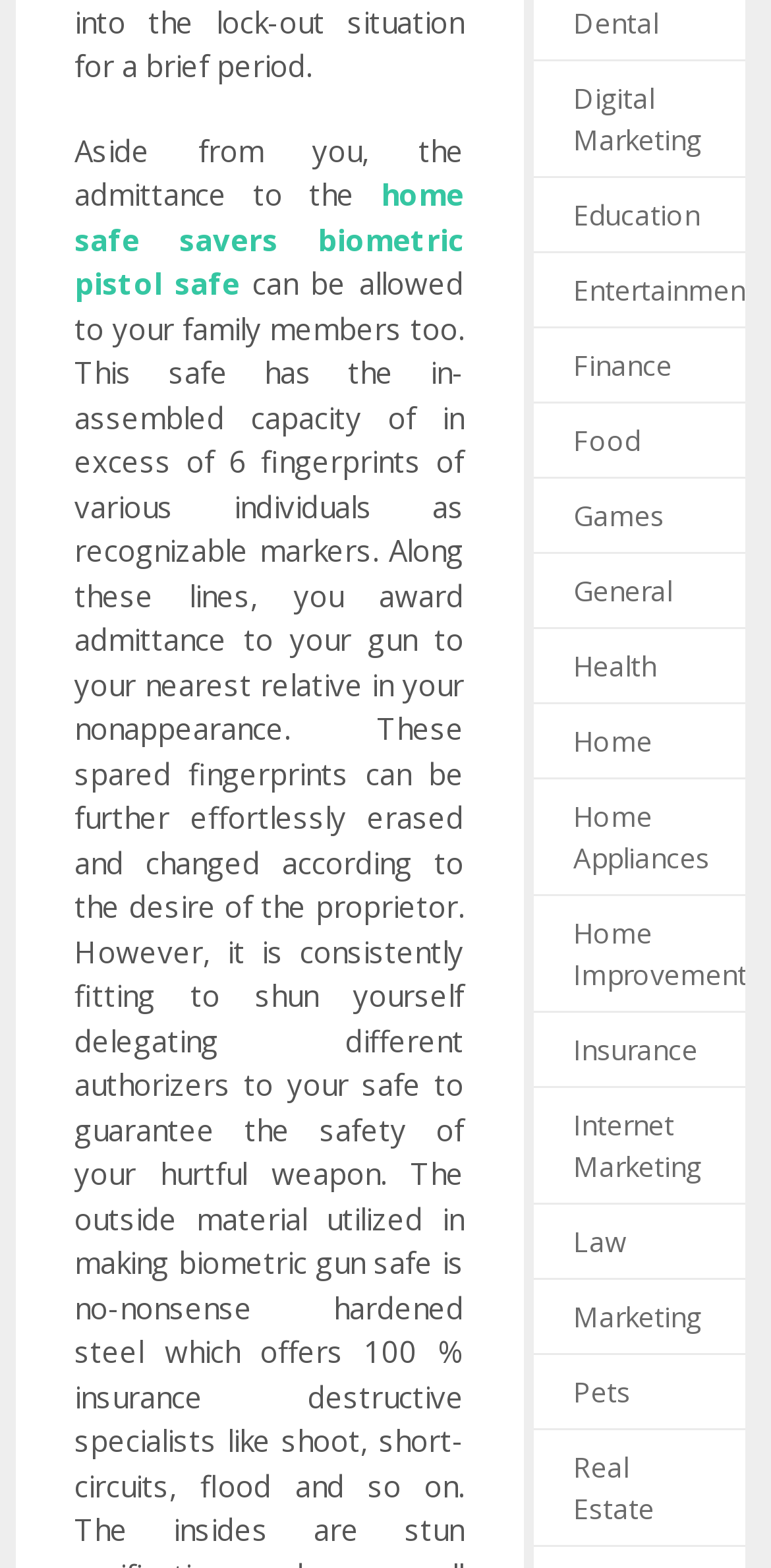Answer the question below in one word or phrase:
What is the first word in the static text?

Aside